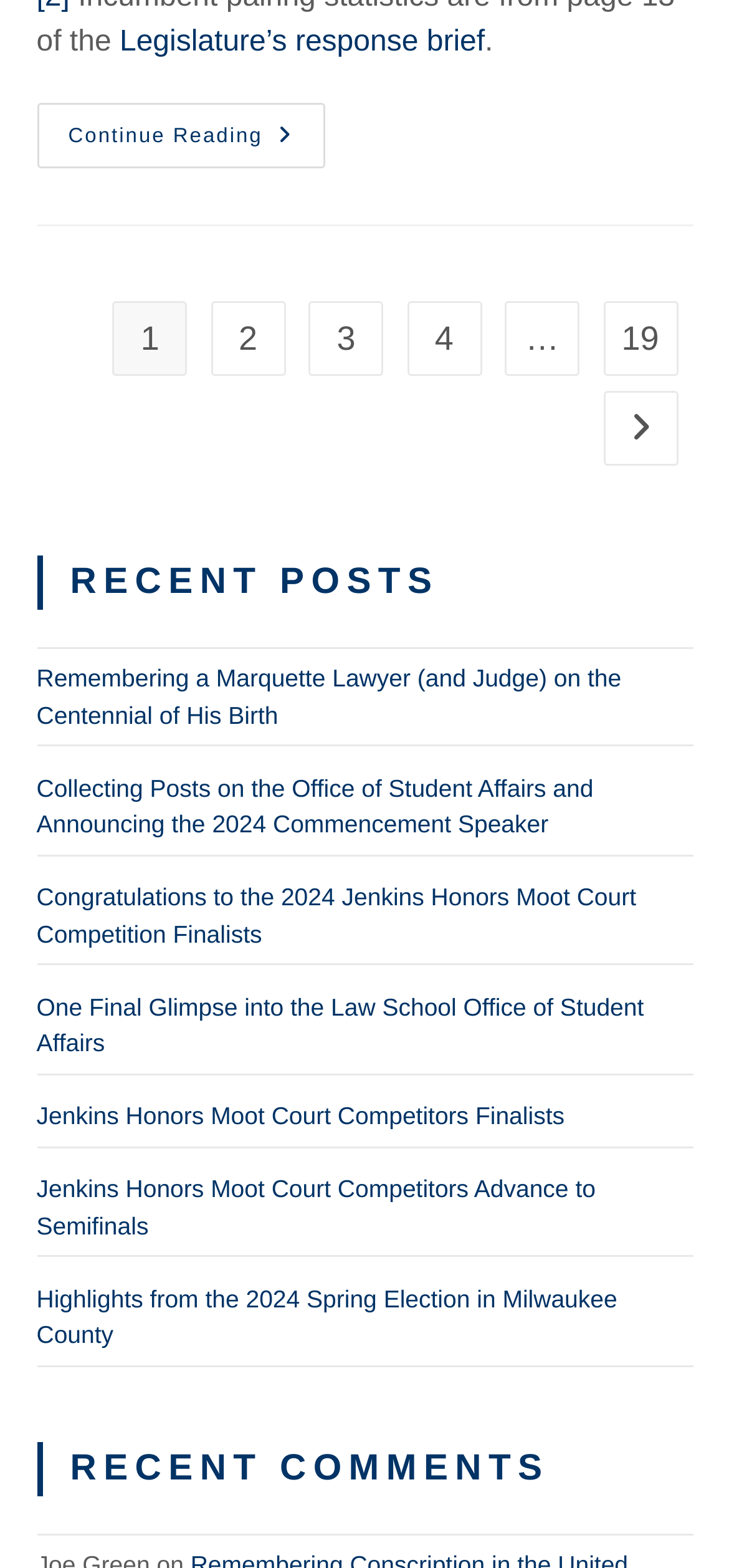Pinpoint the bounding box coordinates of the clickable area necessary to execute the following instruction: "Read the legislature's response brief". The coordinates should be given as four float numbers between 0 and 1, namely [left, top, right, bottom].

[0.164, 0.017, 0.665, 0.037]